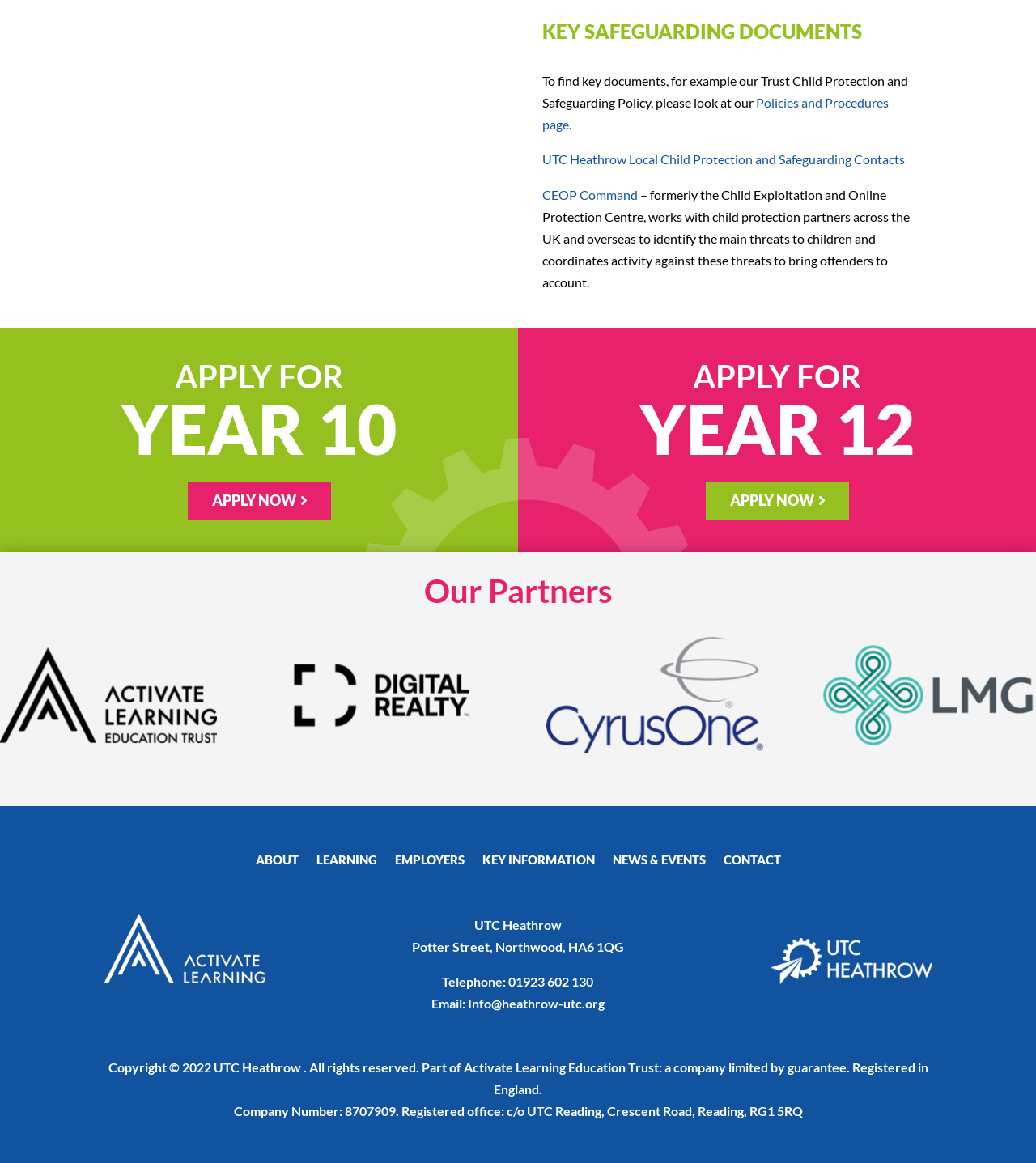What is the name of the UTC?
From the image, respond using a single word or phrase.

UTC Heathrow